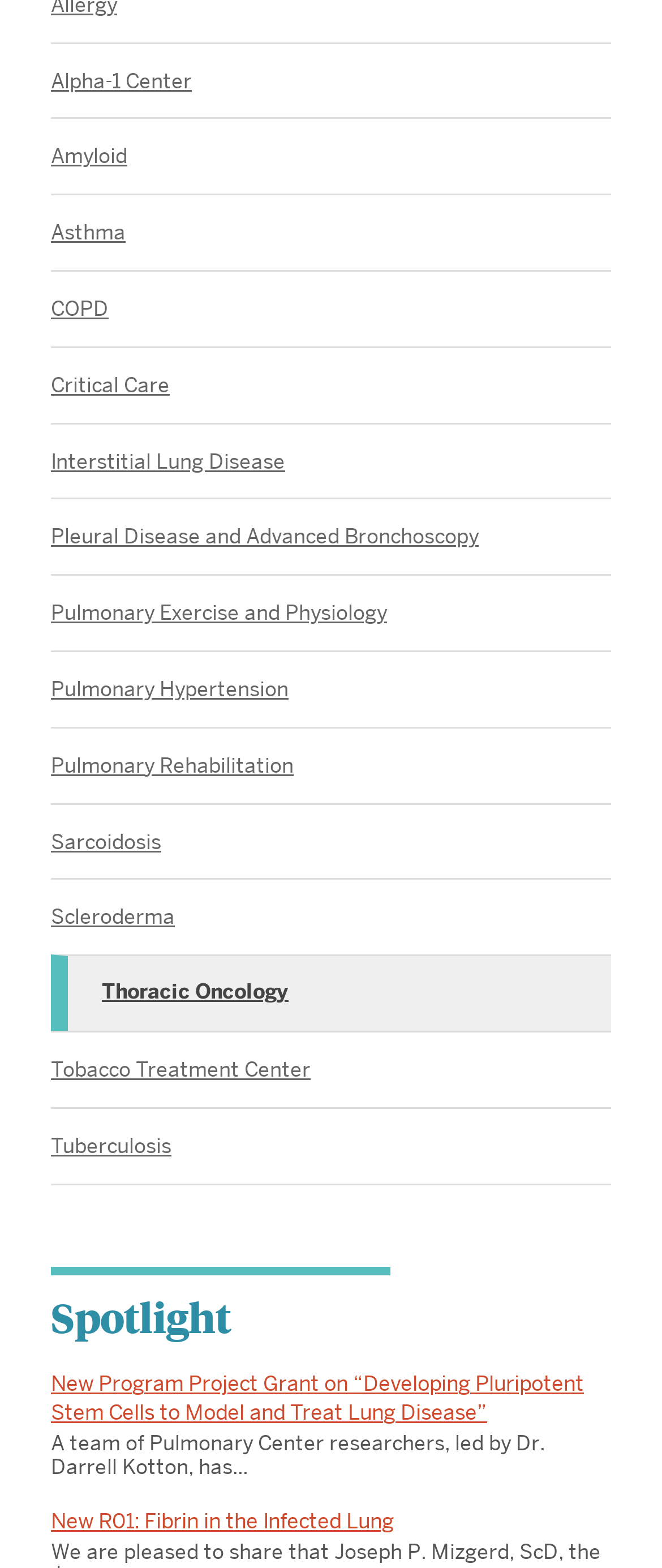Please give a concise answer to this question using a single word or phrase: 
How many research projects are mentioned on this webpage?

Two